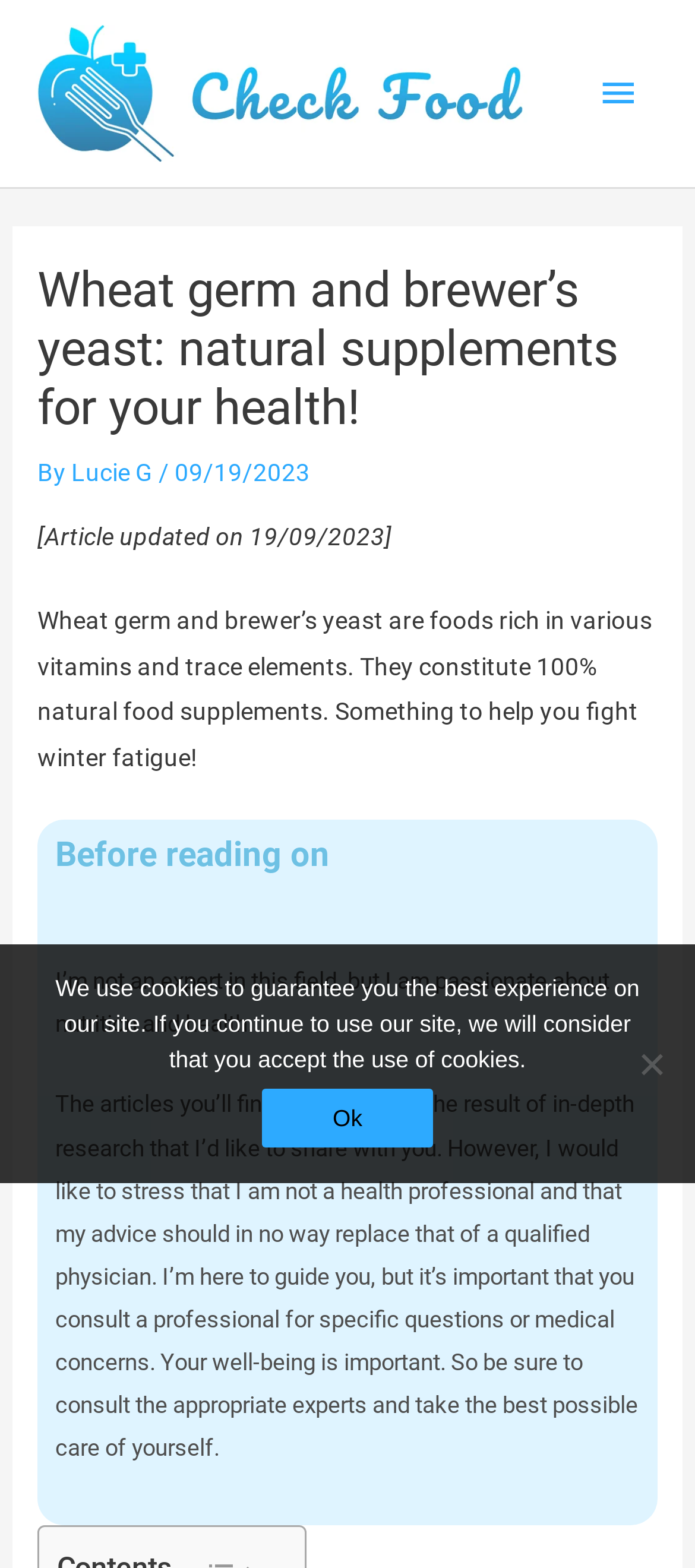Analyze the image and deliver a detailed answer to the question: What is the tone of the author's disclaimer?

The author's disclaimer is written in a cautious tone, as they emphasize that they are not a health professional and that their advice should not replace that of a qualified physician, and they encourage readers to consult experts for specific questions or medical concerns.